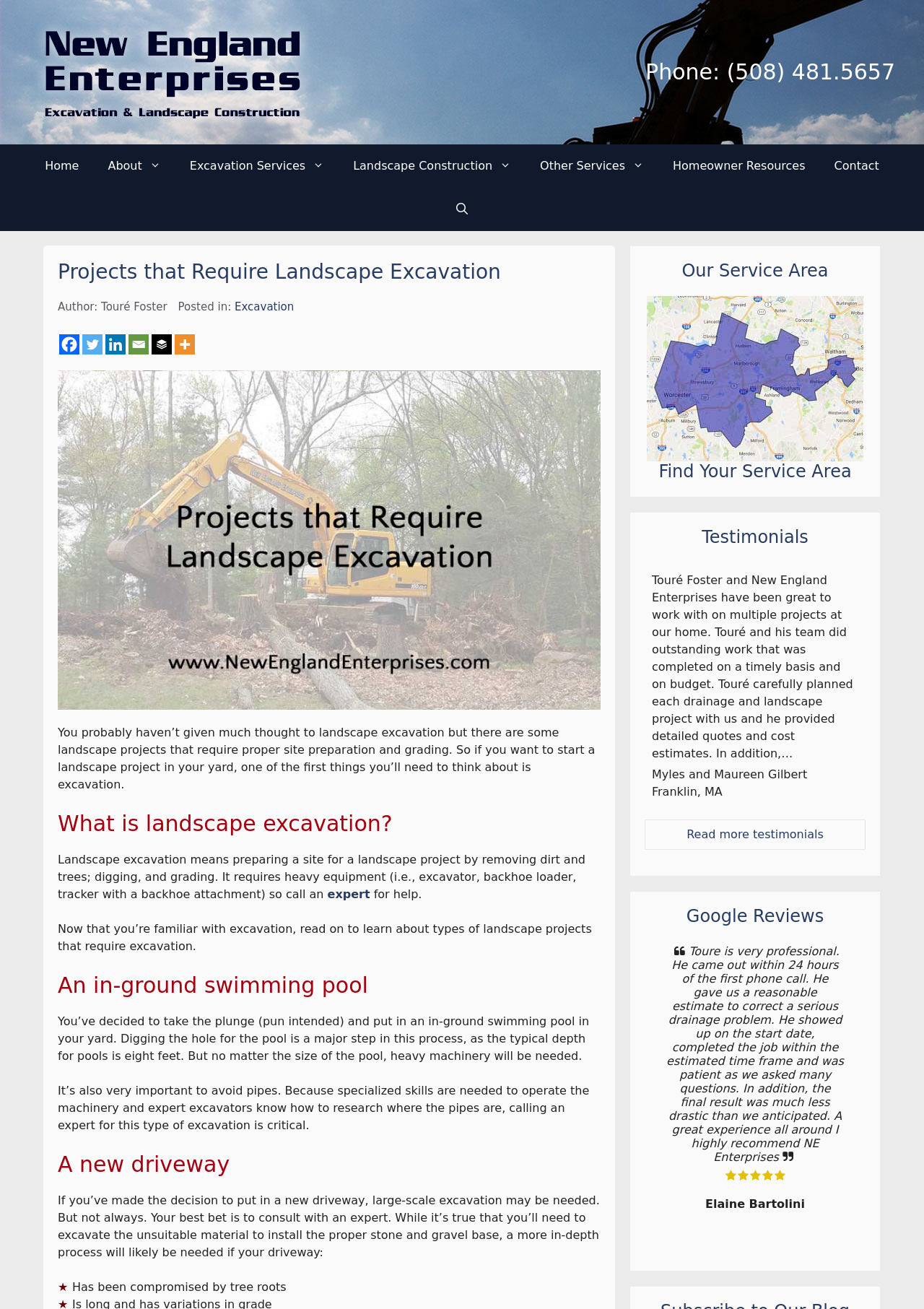Offer a meticulous caption that includes all visible features of the webpage.

This webpage is about landscape excavation projects that require proper site preparation and grading. At the top, there is a banner with the company name "New England Enterprises" and a phone number. Below the banner, there is a navigation menu with links to different sections of the website, including "Home", "About", "Excavation Services", and "Contact".

The main content of the webpage is divided into several sections. The first section has a heading "Projects that Require Landscape Excavation" and a brief introduction to landscape excavation. Below the introduction, there is a figure with an image related to landscape excavation.

The next section has a heading "What is landscape excavation?" and a brief description of the process. This is followed by a section that discusses the importance of calling an expert for help with excavation.

The webpage then goes on to discuss different types of landscape projects that require excavation, including in-ground swimming pools and new driveways. Each of these sections has a heading and a brief description of the project, including the importance of excavation in each case.

On the right side of the webpage, there are several complementary sections. The first section has a heading "Our Service Area" and a link to a page about the company's service area. Below this, there is a section with a heading "Find Your Service Area".

The next section has a heading "Testimonials" and a quote from a satisfied customer, along with a link to read more testimonials. Below this, there is a section with a heading "Google Reviews" and a quote from a customer who reviewed the company on Google.

Overall, the webpage is well-organized and easy to navigate, with clear headings and concise descriptions of the different topics.